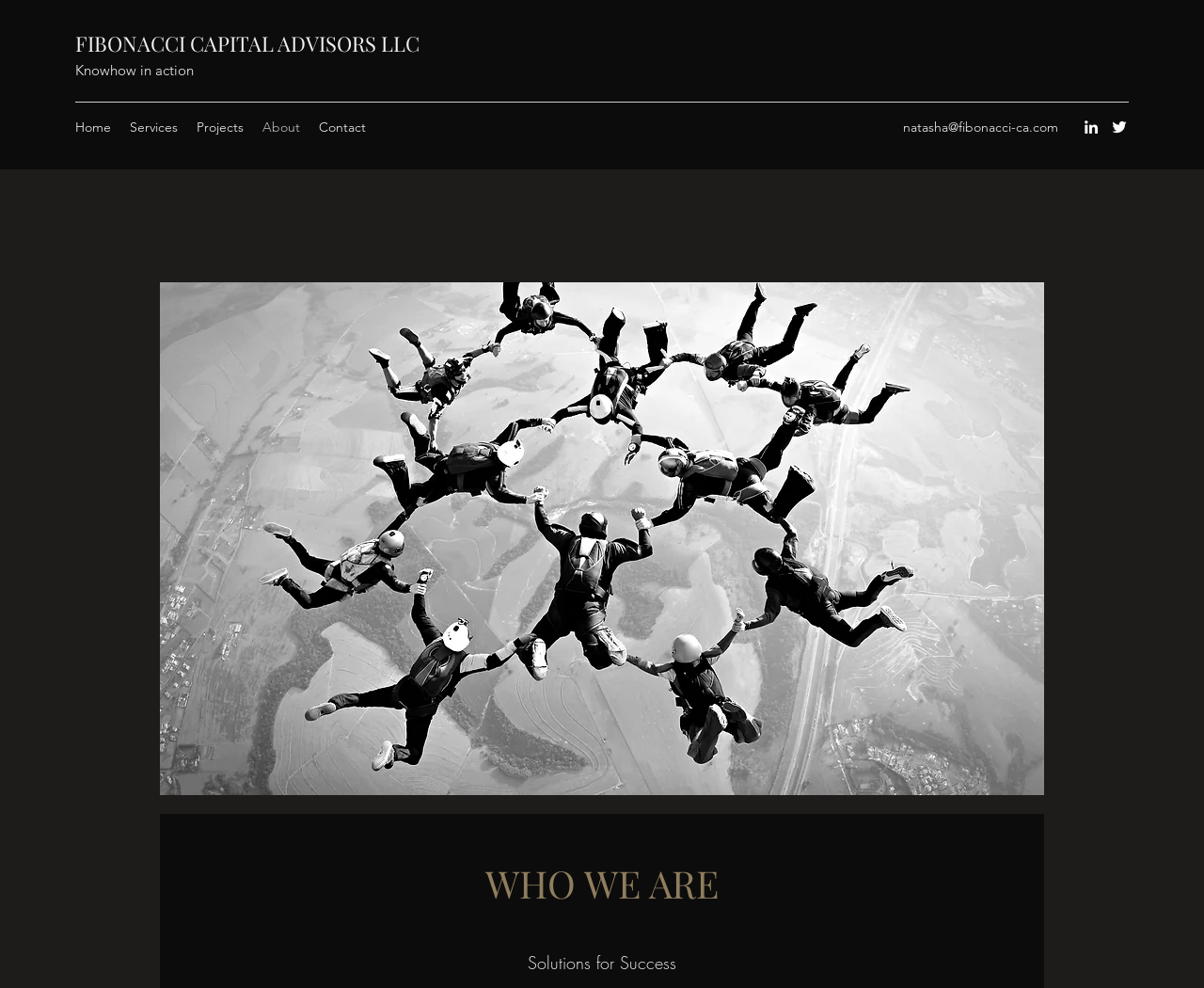Please provide a one-word or phrase answer to the question: 
What is the title of the main section?

WHO WE ARE